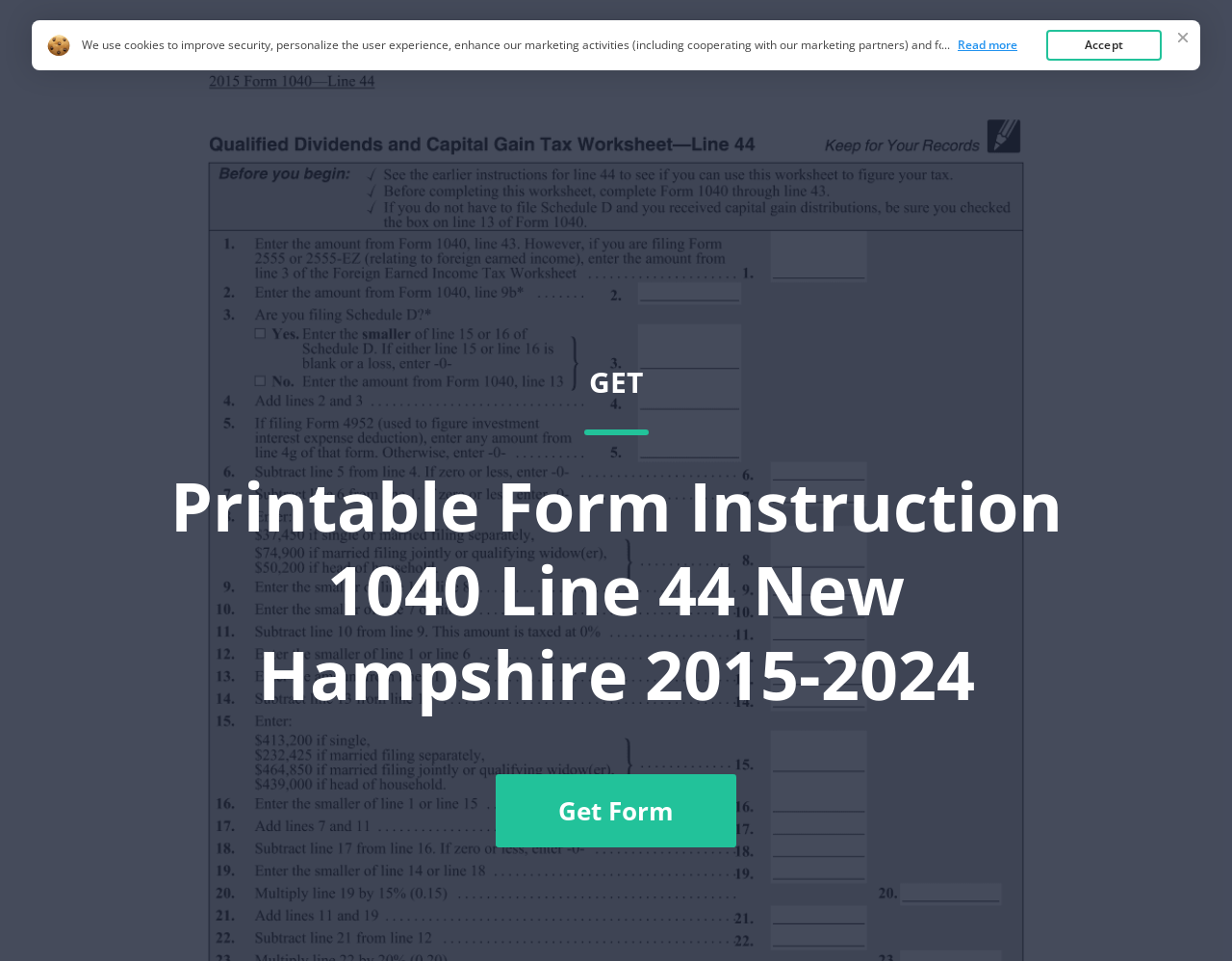Given the element description, predict the bounding box coordinates in the format (top-left x, top-left y, bottom-right x, bottom-right y). Make sure all values are between 0 and 1. Here is the element description: Form 1040 Line 44 Instruction

[0.117, 0.05, 0.404, 0.075]